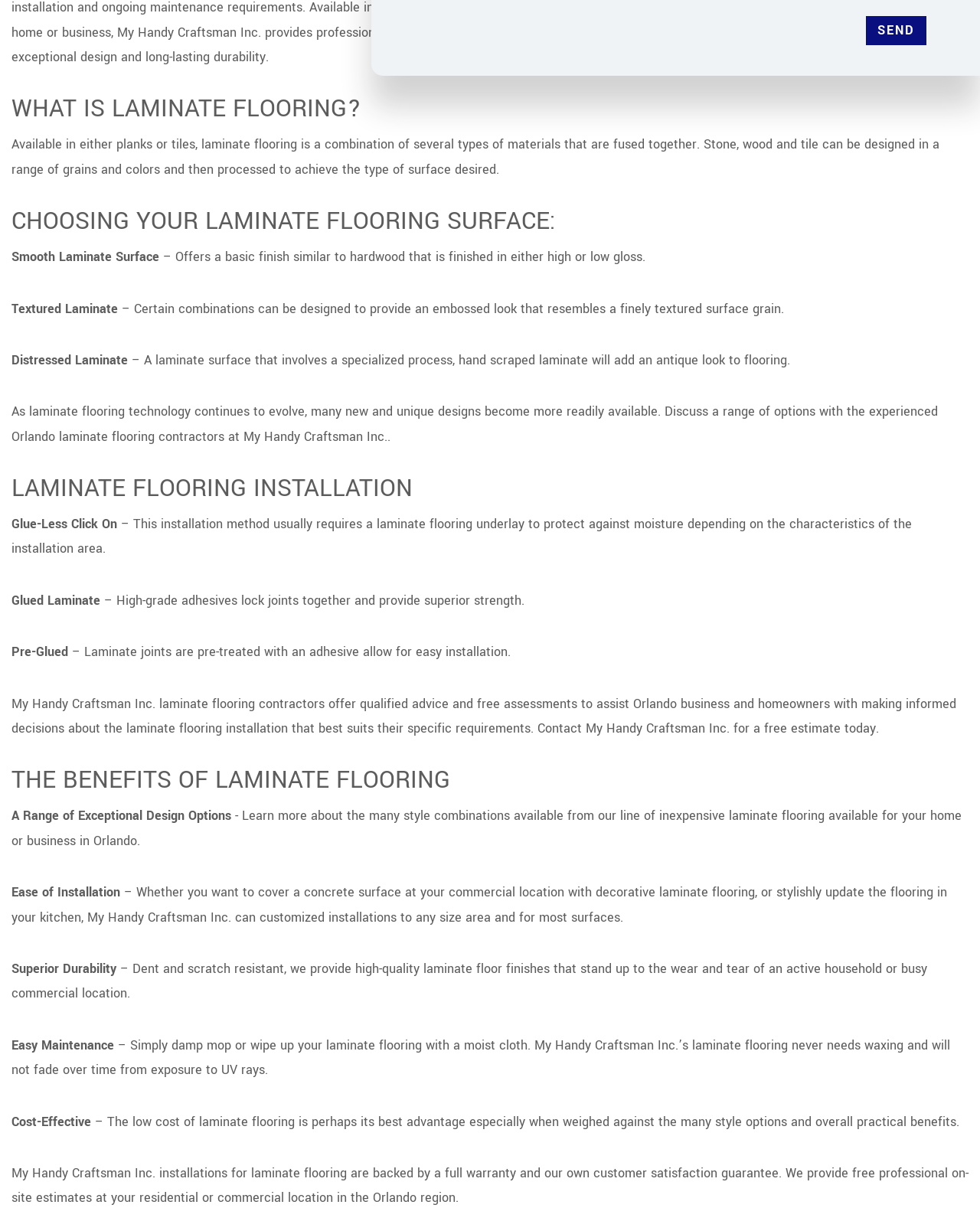Locate the bounding box for the described UI element: "Floor Tiles". Ensure the coordinates are four float numbers between 0 and 1, formatted as [left, top, right, bottom].

[0.545, 0.084, 0.661, 0.112]